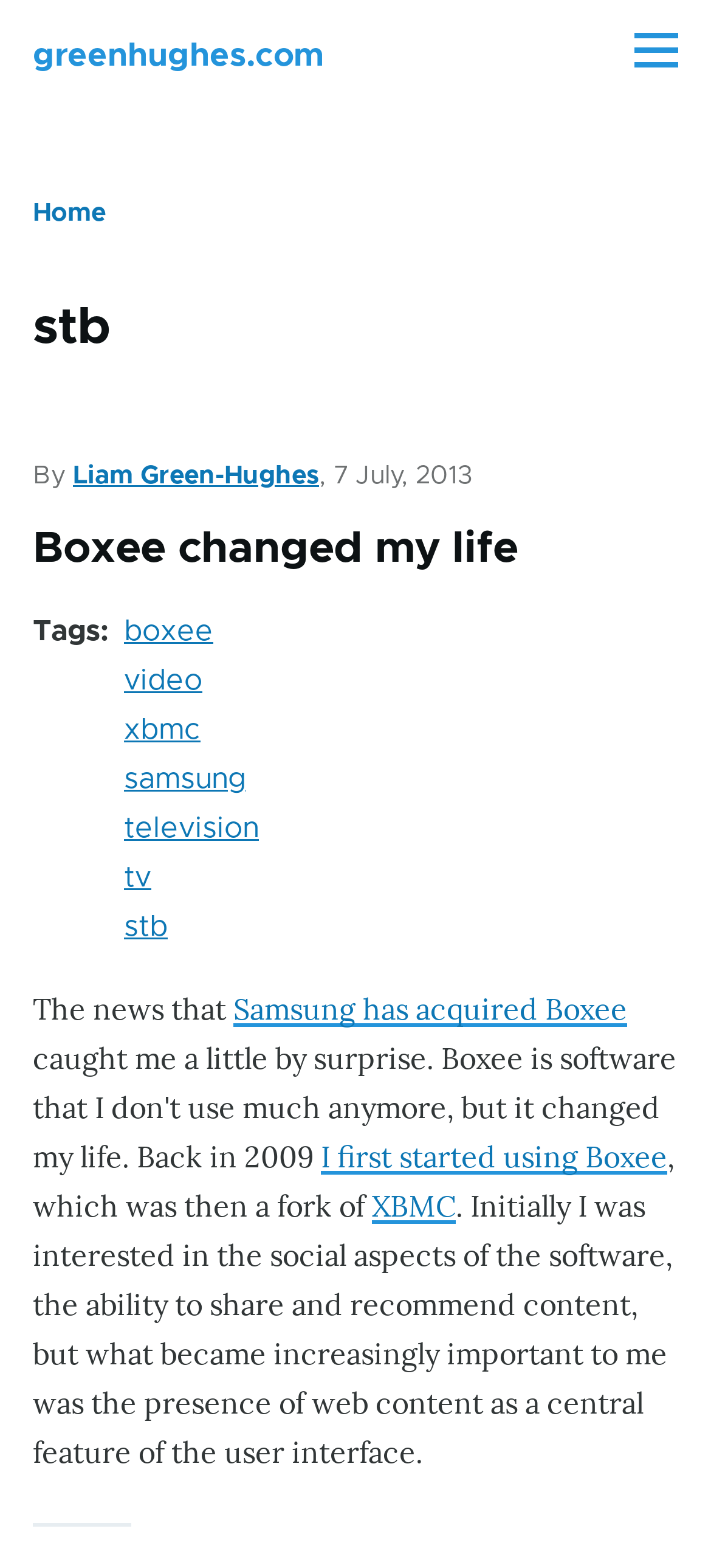Pinpoint the bounding box coordinates for the area that should be clicked to perform the following instruction: "Explore the 'stb' tag".

[0.174, 0.582, 0.236, 0.6]